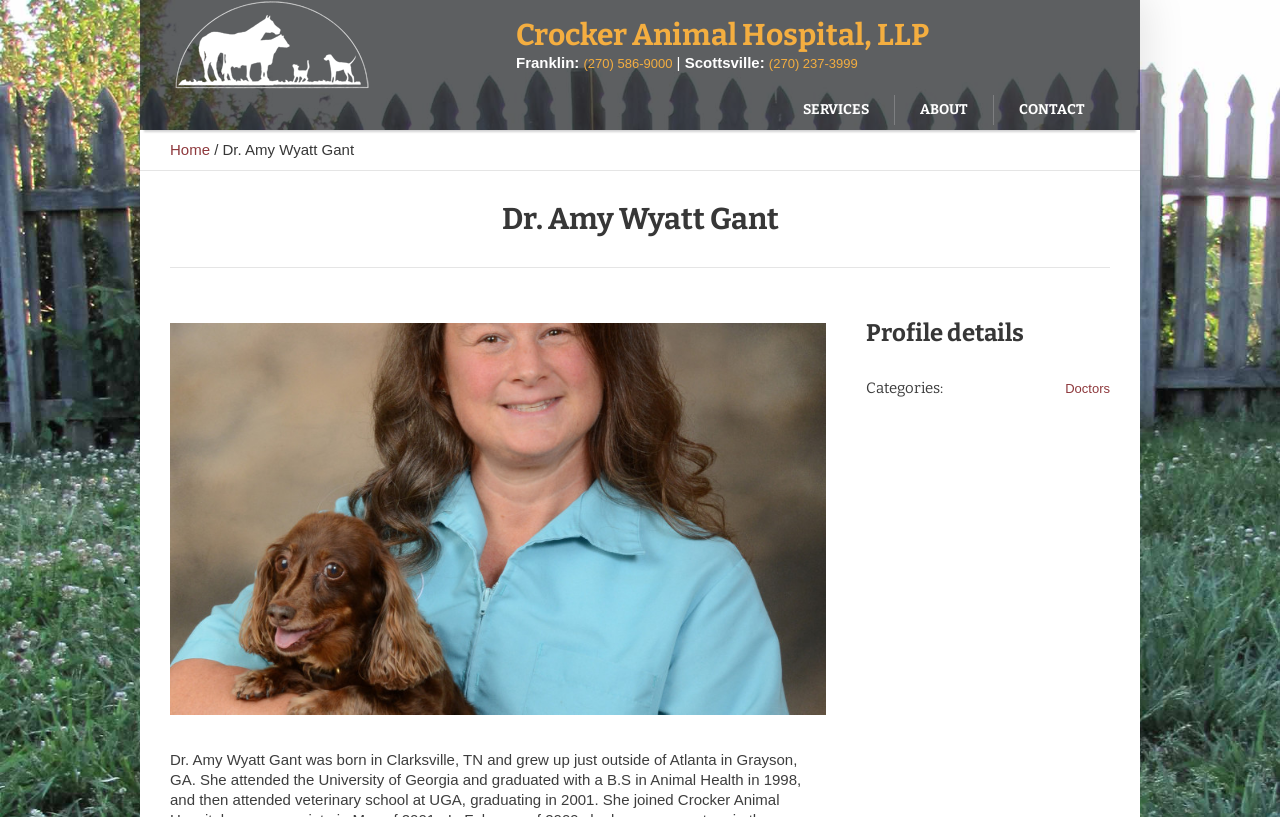How many navigation links are in the top header section?
Please respond to the question with a detailed and well-explained answer.

The number of navigation links in the top header section can be found by counting the 'link' elements in the header section, specifically the links 'SERVICES', 'ABOUT', and 'CONTACT'.